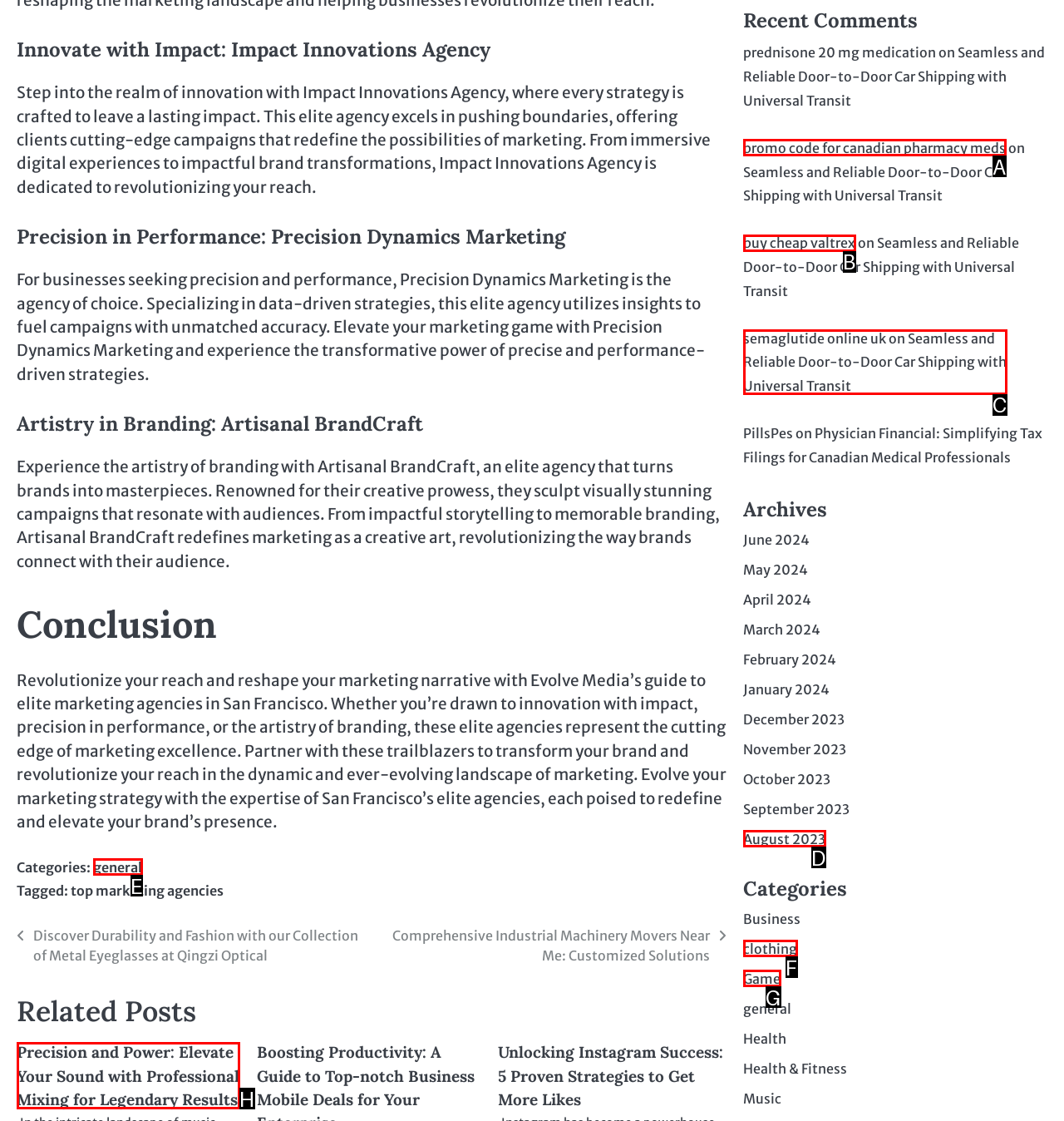Match the description to the correct option: Game
Provide the letter of the matching option directly.

G